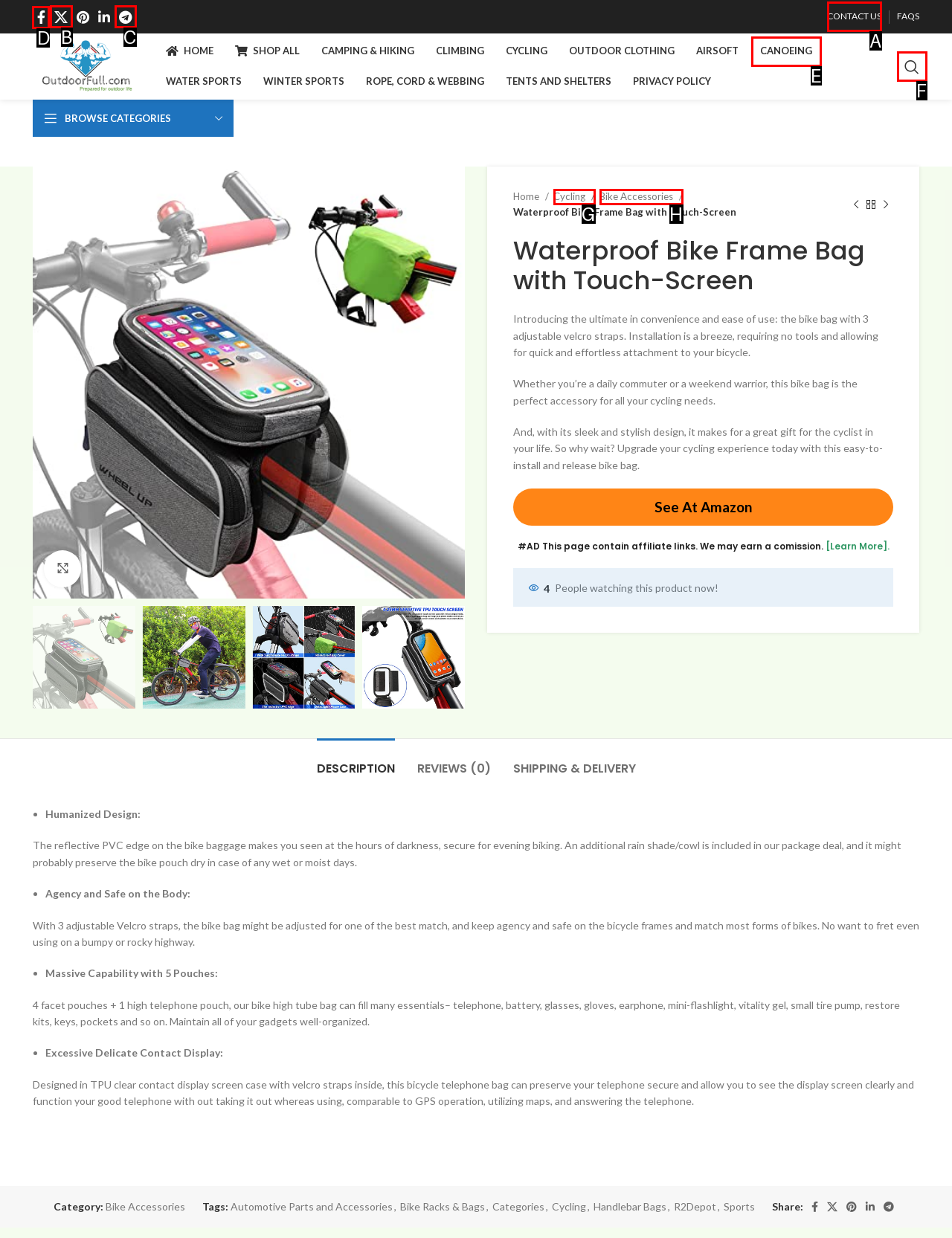Look at the highlighted elements in the screenshot and tell me which letter corresponds to the task: Click on the Facebook social link.

D